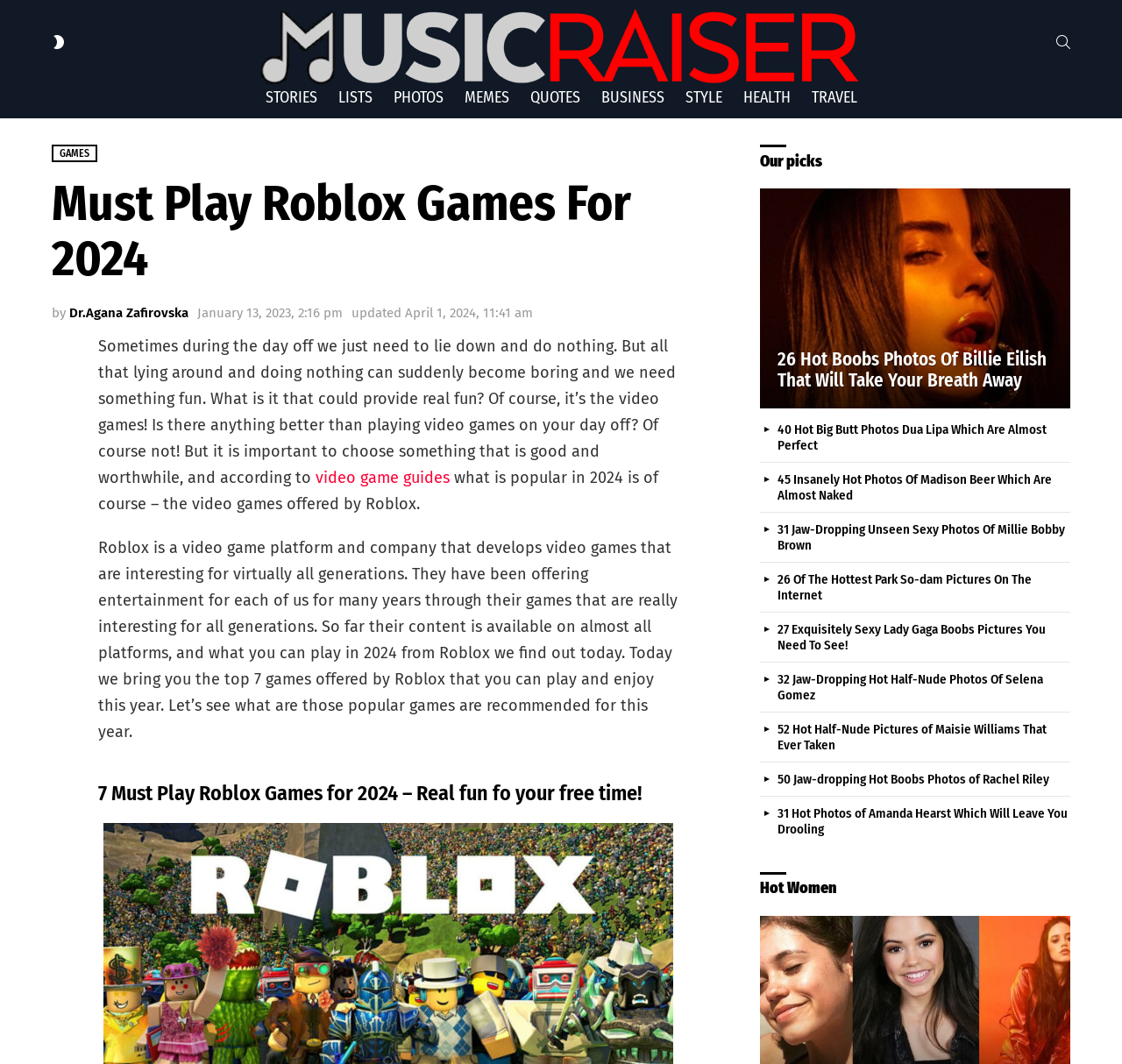Using the details from the image, please elaborate on the following question: What is the purpose of playing video games according to the article?

The webpage mentions 'What is it that could provide real fun? Of course, it’s the video games!' which indicates that playing video games is for having real fun.